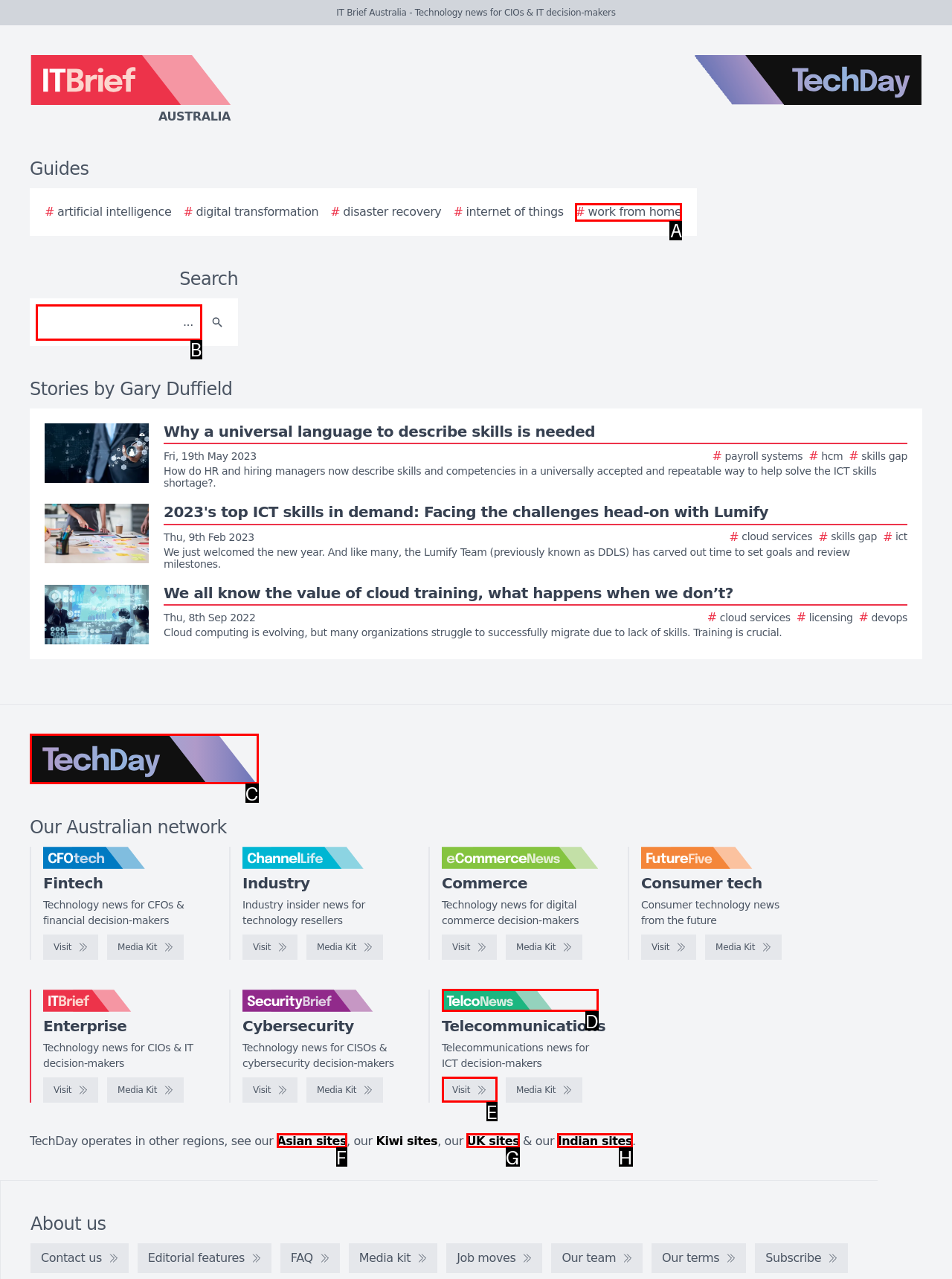Select the letter of the UI element that matches this task: Search for stories
Provide the answer as the letter of the correct choice.

B